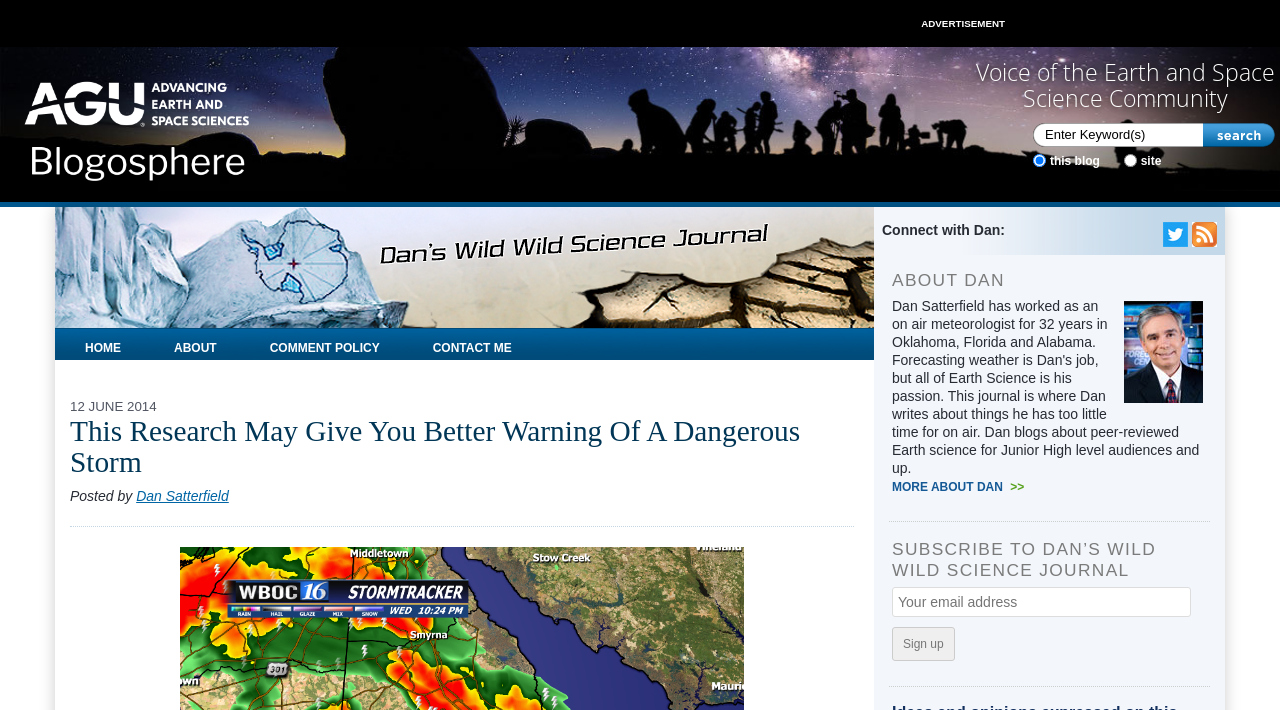Kindly determine the bounding box coordinates for the area that needs to be clicked to execute this instruction: "Visit the AGU Blogosphere".

[0.004, 0.165, 0.209, 0.188]